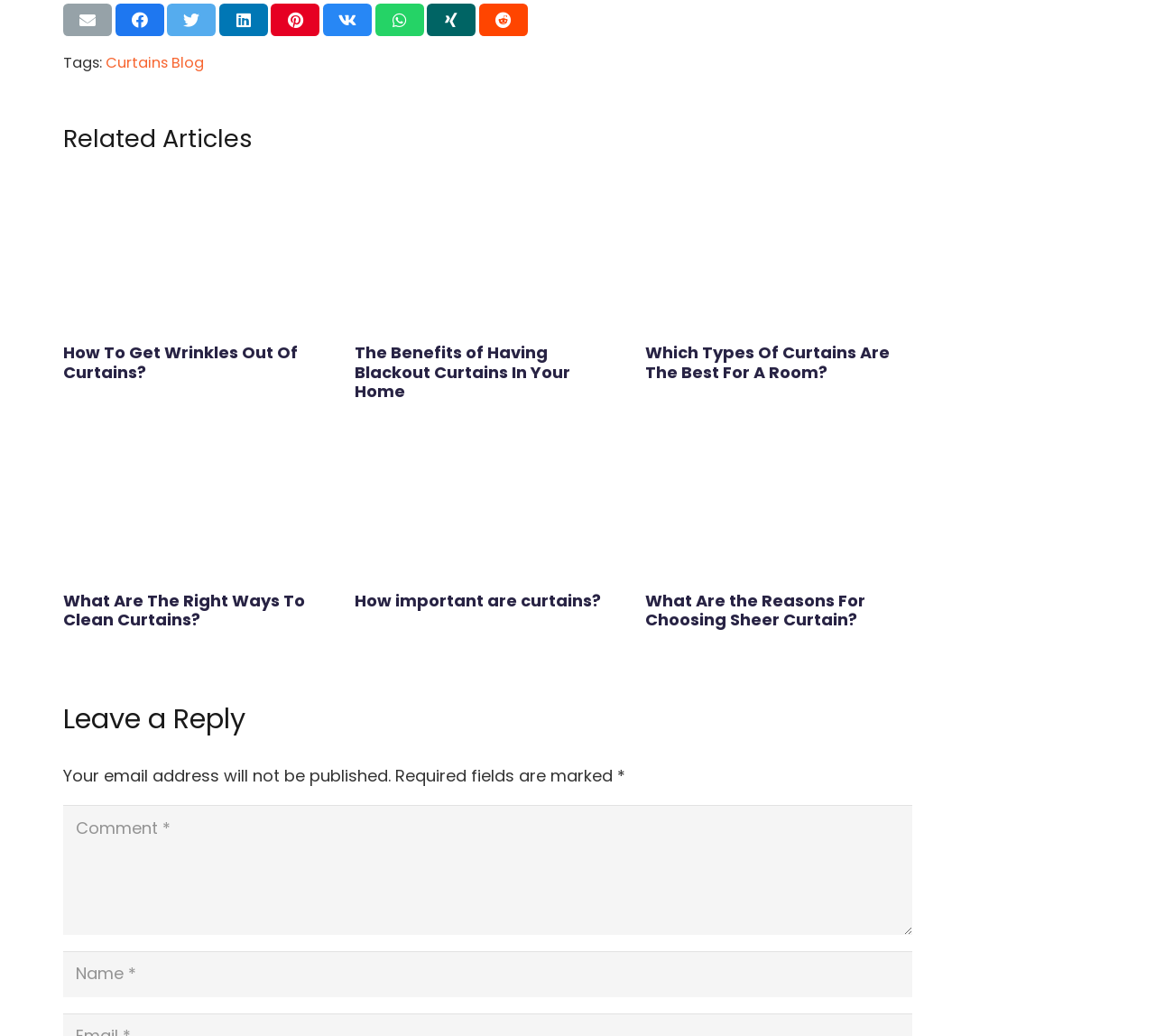Locate the bounding box coordinates of the element that should be clicked to fulfill the instruction: "Click on the 'Shore dive' link".

None